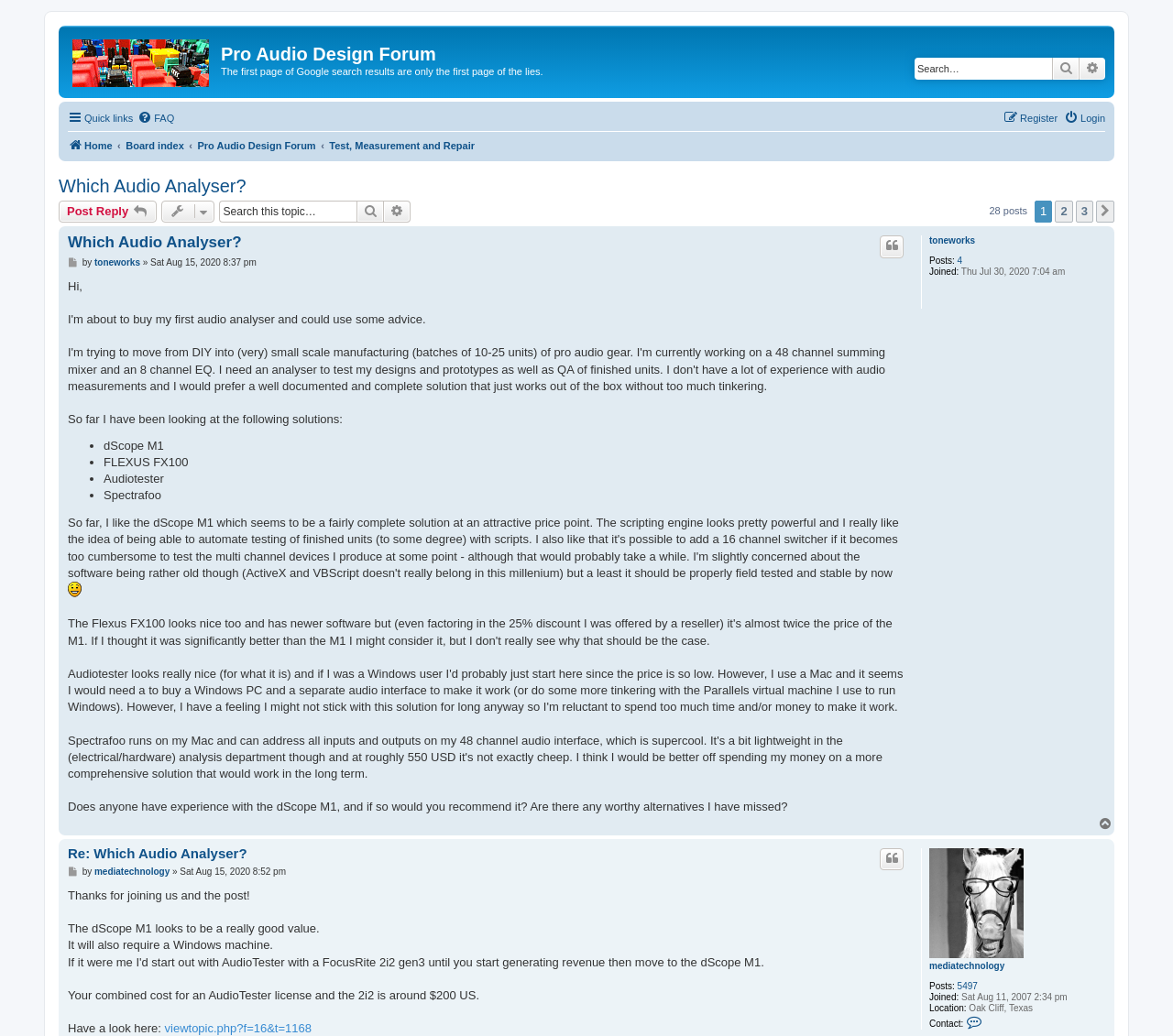Using the provided element description: "Which Audio Analyser?", determine the bounding box coordinates of the corresponding UI element in the screenshot.

[0.05, 0.17, 0.21, 0.19]